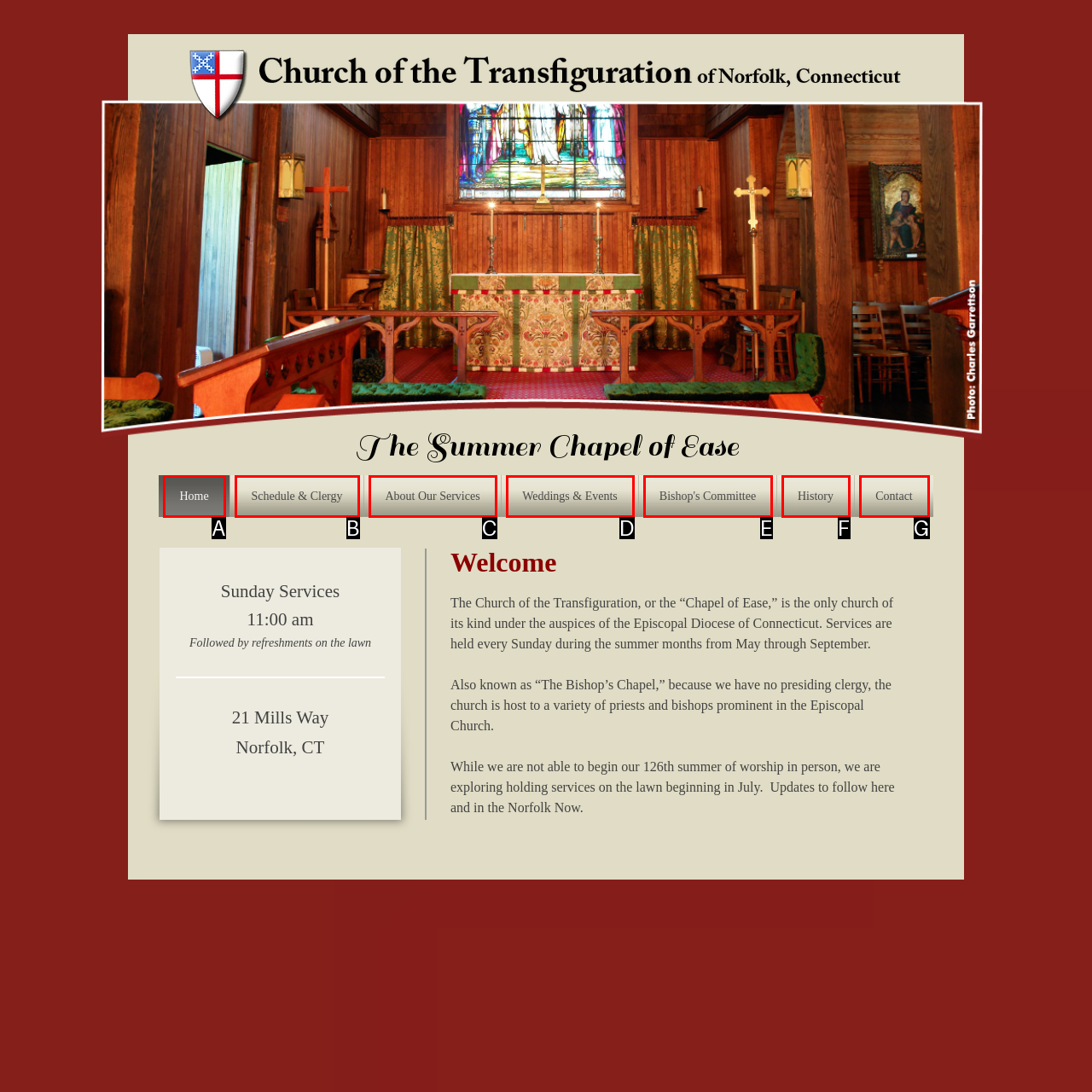Select the appropriate option that fits: Weddings & Events
Reply with the letter of the correct choice.

D